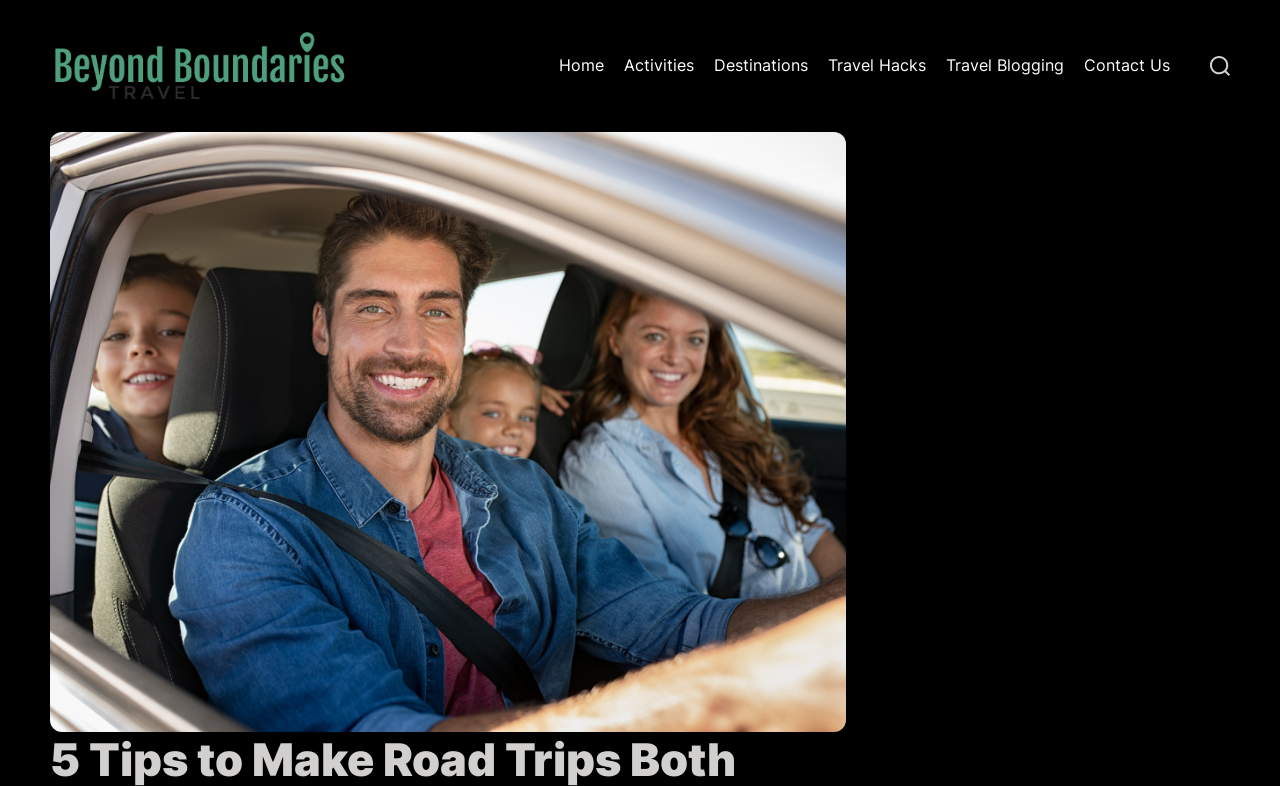Please give a concise answer to this question using a single word or phrase: 
What is the topic of the main image?

Road Trips